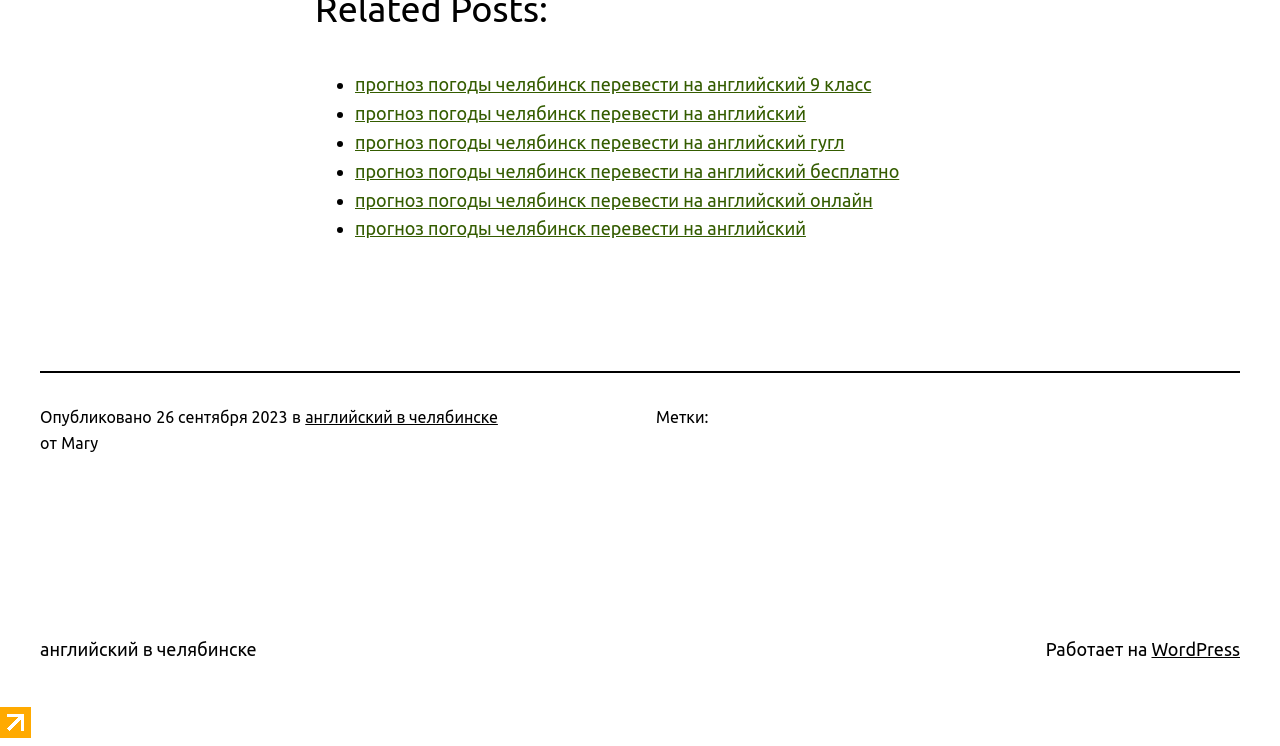What is the language of the webpage?
Answer briefly with a single word or phrase based on the image.

Russian